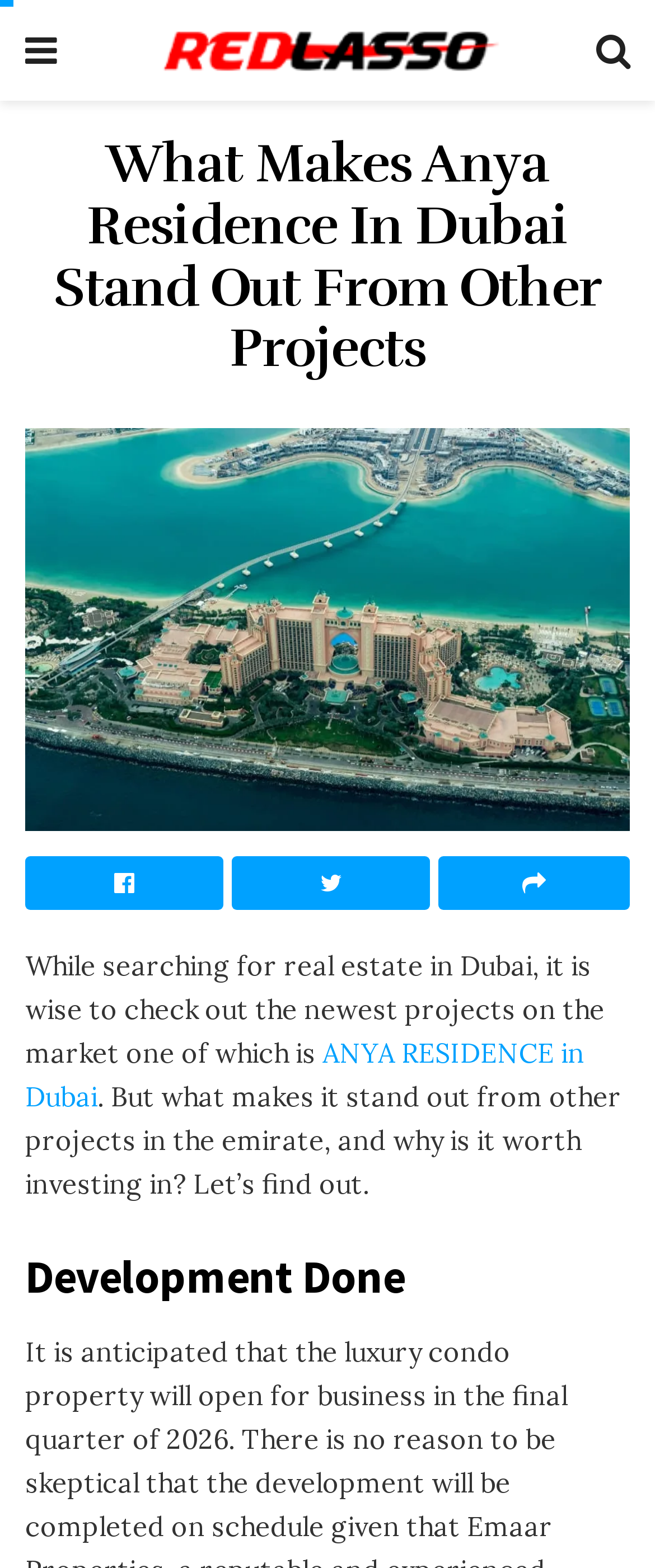Extract the bounding box for the UI element that matches this description: "alt="Red Lasso"".

[0.232, 0.019, 0.765, 0.046]